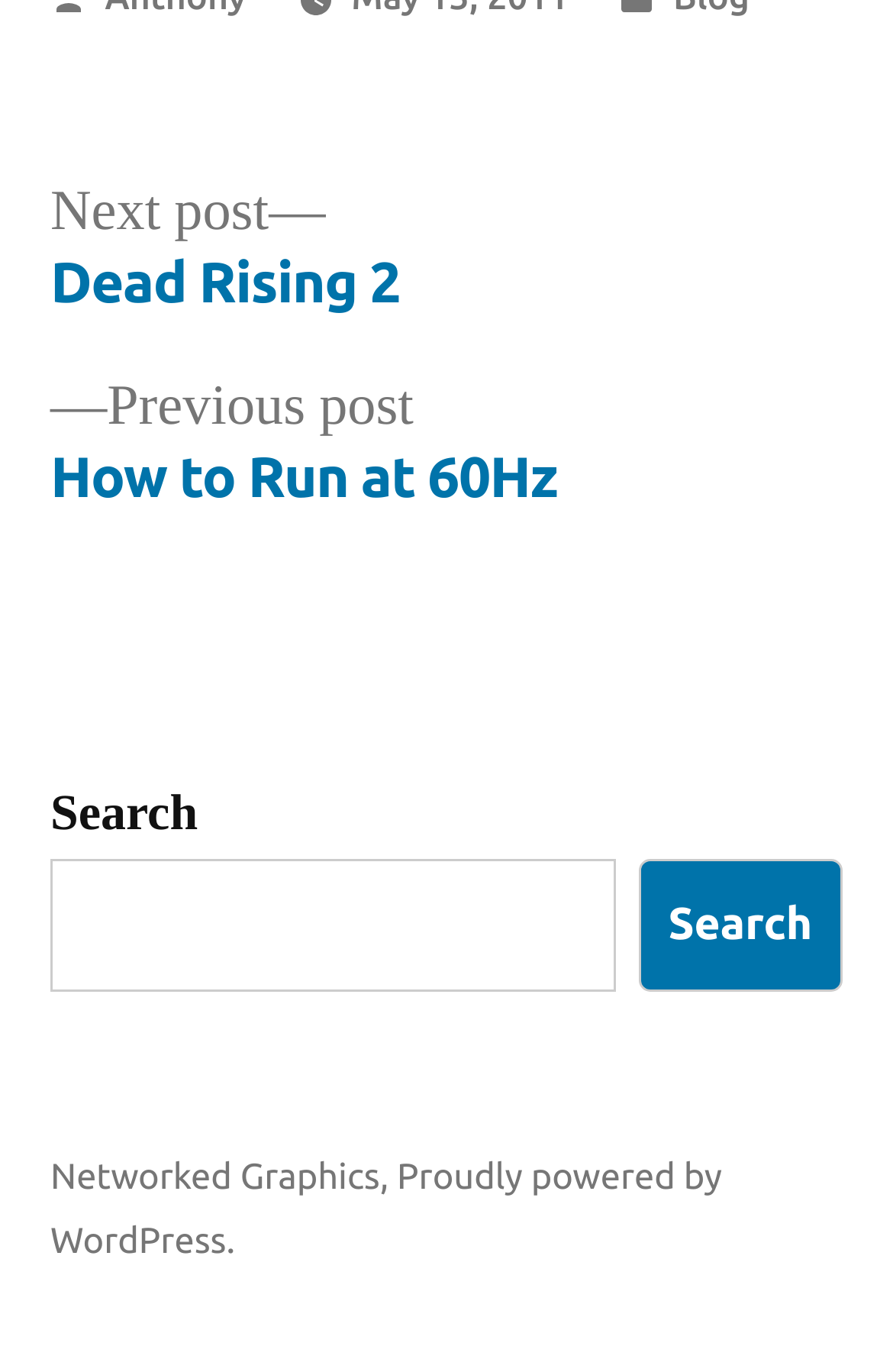What is the website powered by?
Could you answer the question with a detailed and thorough explanation?

The footer section of the webpage has a link that says 'Proudly powered by WordPress.', which indicates that the website is built using the WordPress platform.